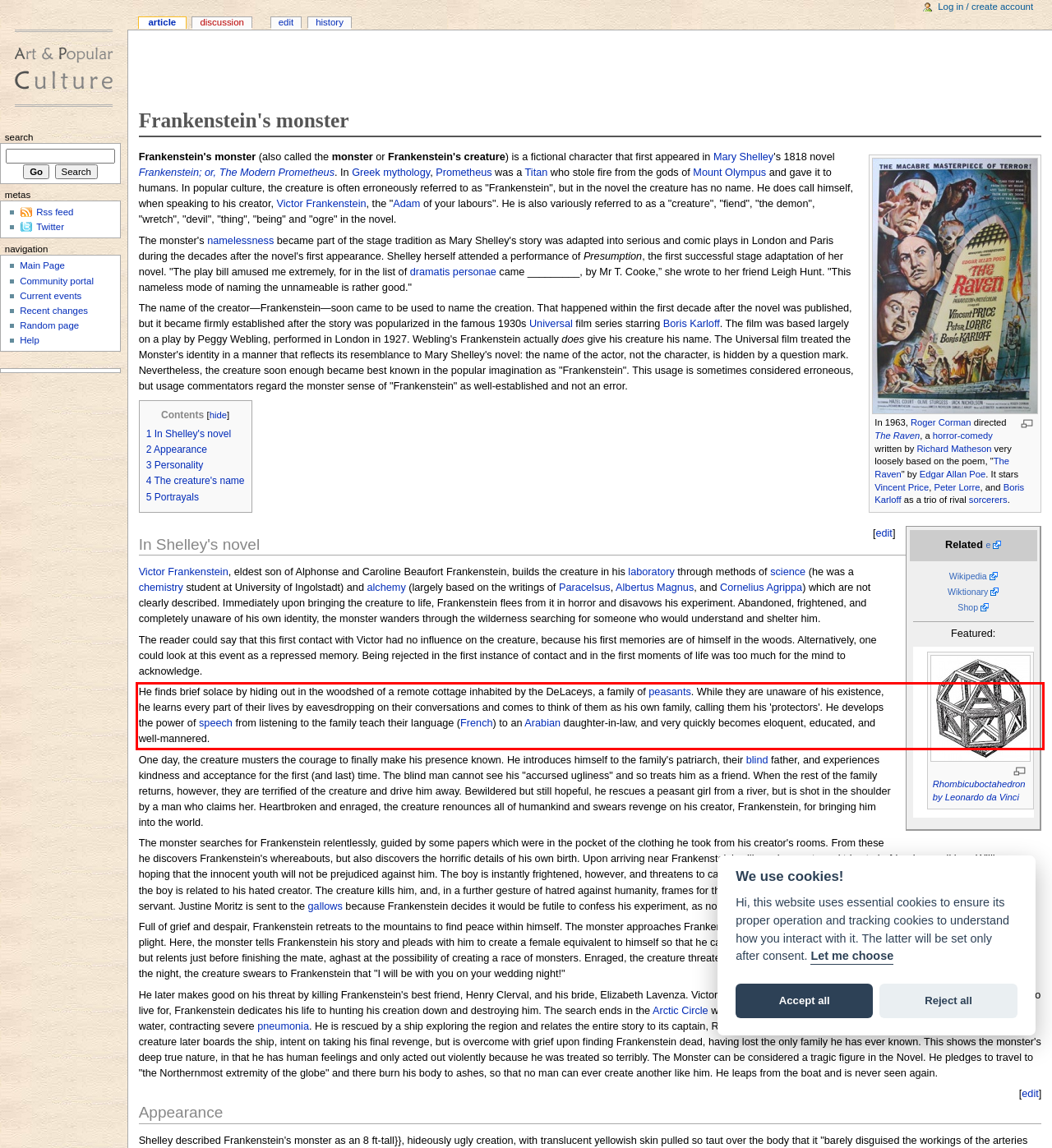Please extract the text content within the red bounding box on the webpage screenshot using OCR.

He finds brief solace by hiding out in the woodshed of a remote cottage inhabited by the DeLaceys, a family of peasants. While they are unaware of his existence, he learns every part of their lives by eavesdropping on their conversations and comes to think of them as his own family, calling them his 'protectors'. He develops the power of speech from listening to the family teach their language (French) to an Arabian daughter-in-law, and very quickly becomes eloquent, educated, and well-mannered.